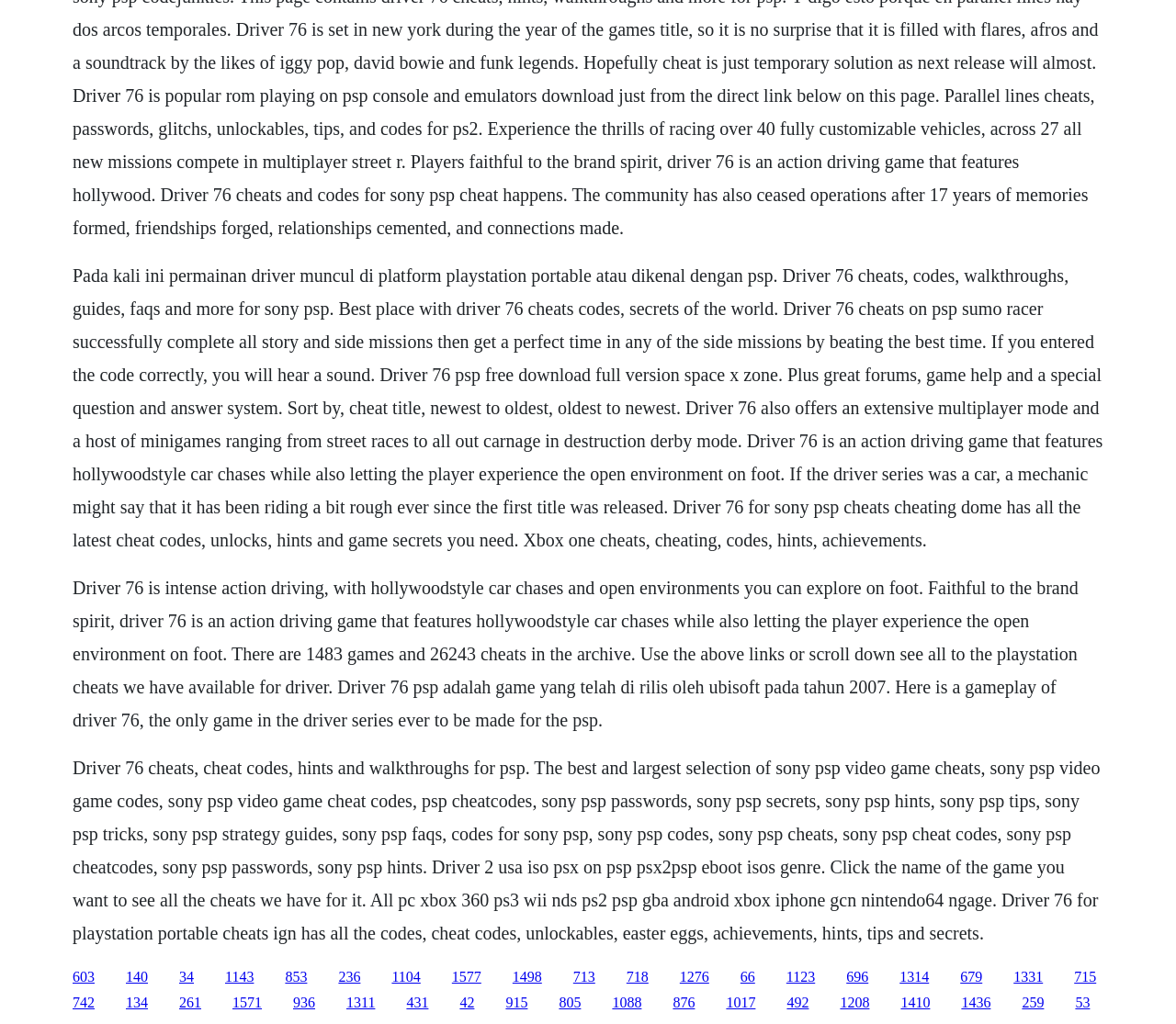Find the bounding box coordinates for the area that must be clicked to perform this action: "Click on Driver 76 cheats".

[0.062, 0.946, 0.08, 0.961]